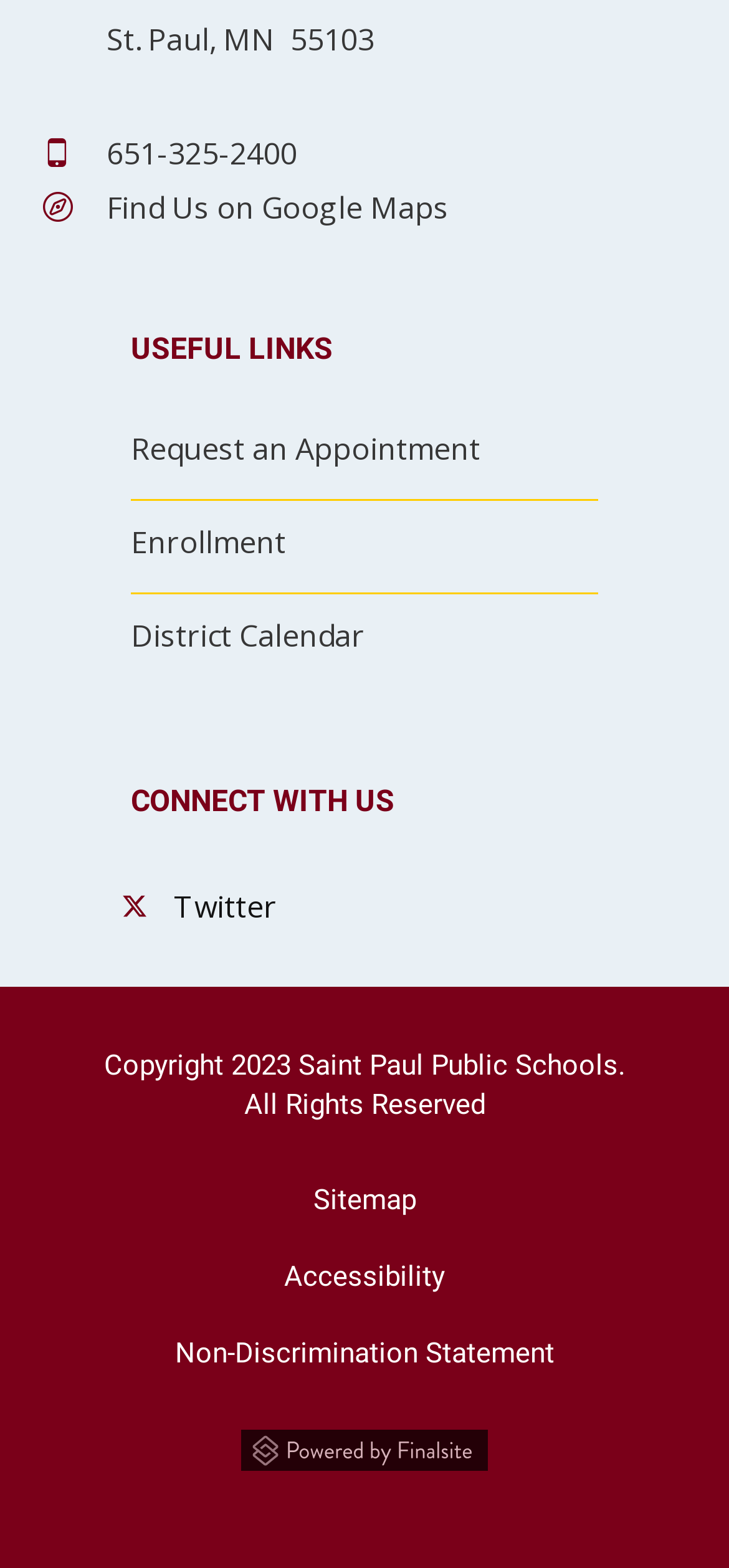Please identify the bounding box coordinates of the element I should click to complete this instruction: 'Find Us on Google Maps'. The coordinates should be given as four float numbers between 0 and 1, like this: [left, top, right, bottom].

[0.179, 0.08, 0.821, 0.114]